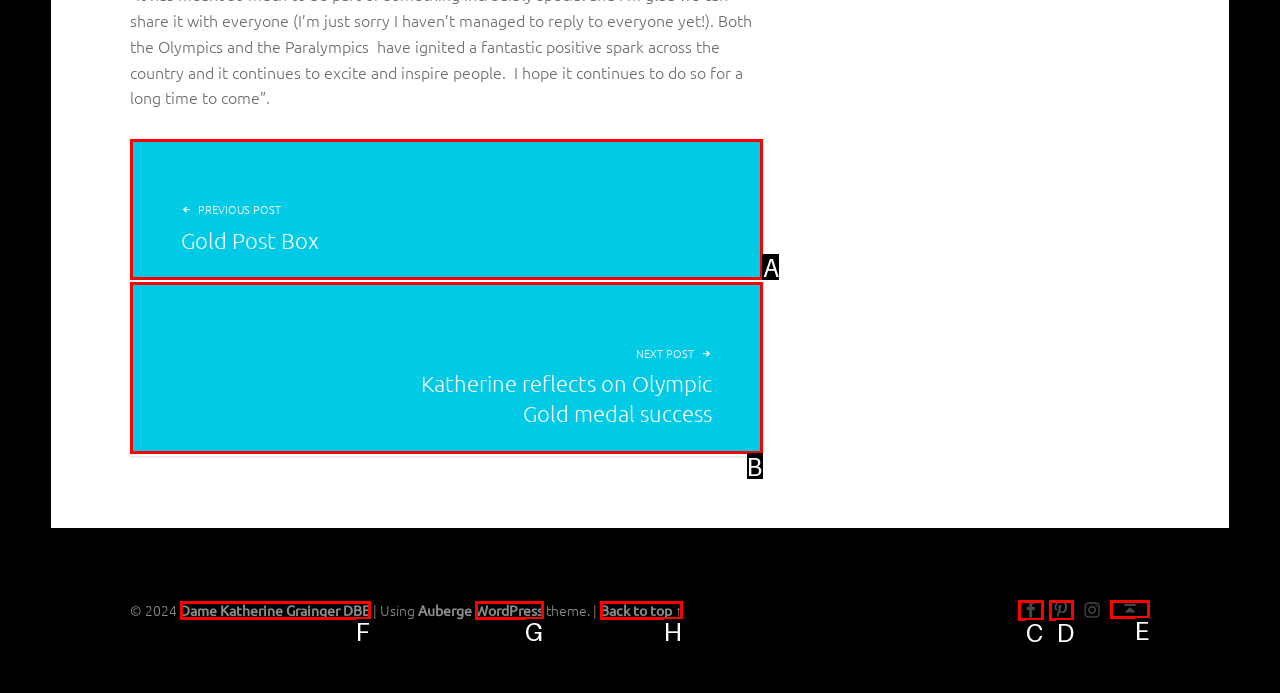Select the appropriate letter to fulfill the given instruction: go to previous post
Provide the letter of the correct option directly.

A